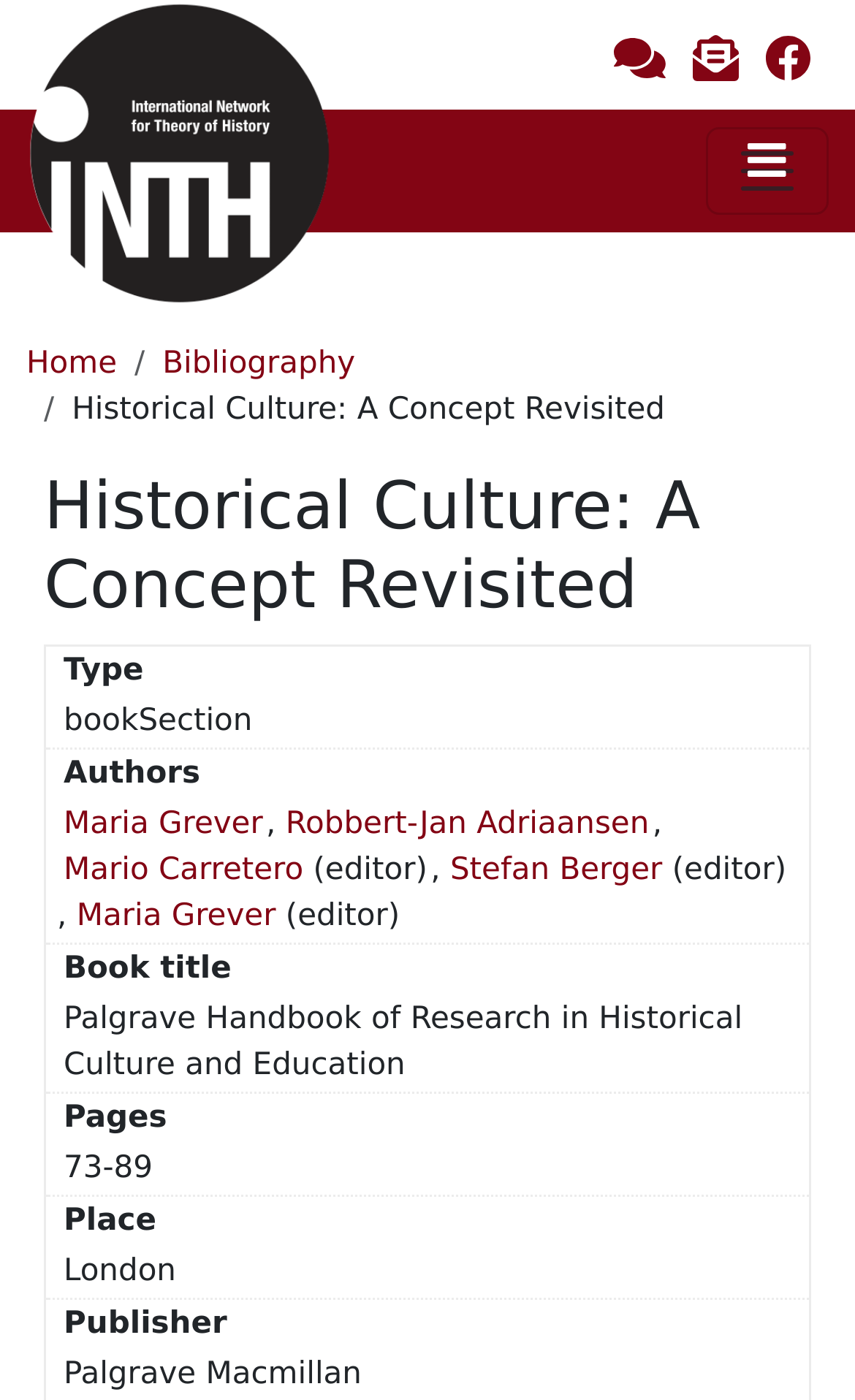Bounding box coordinates must be specified in the format (top-left x, top-left y, bottom-right x, bottom-right y). All values should be floating point numbers between 0 and 1. What are the bounding box coordinates of the UI element described as: Stefan Berger

[0.526, 0.609, 0.775, 0.634]